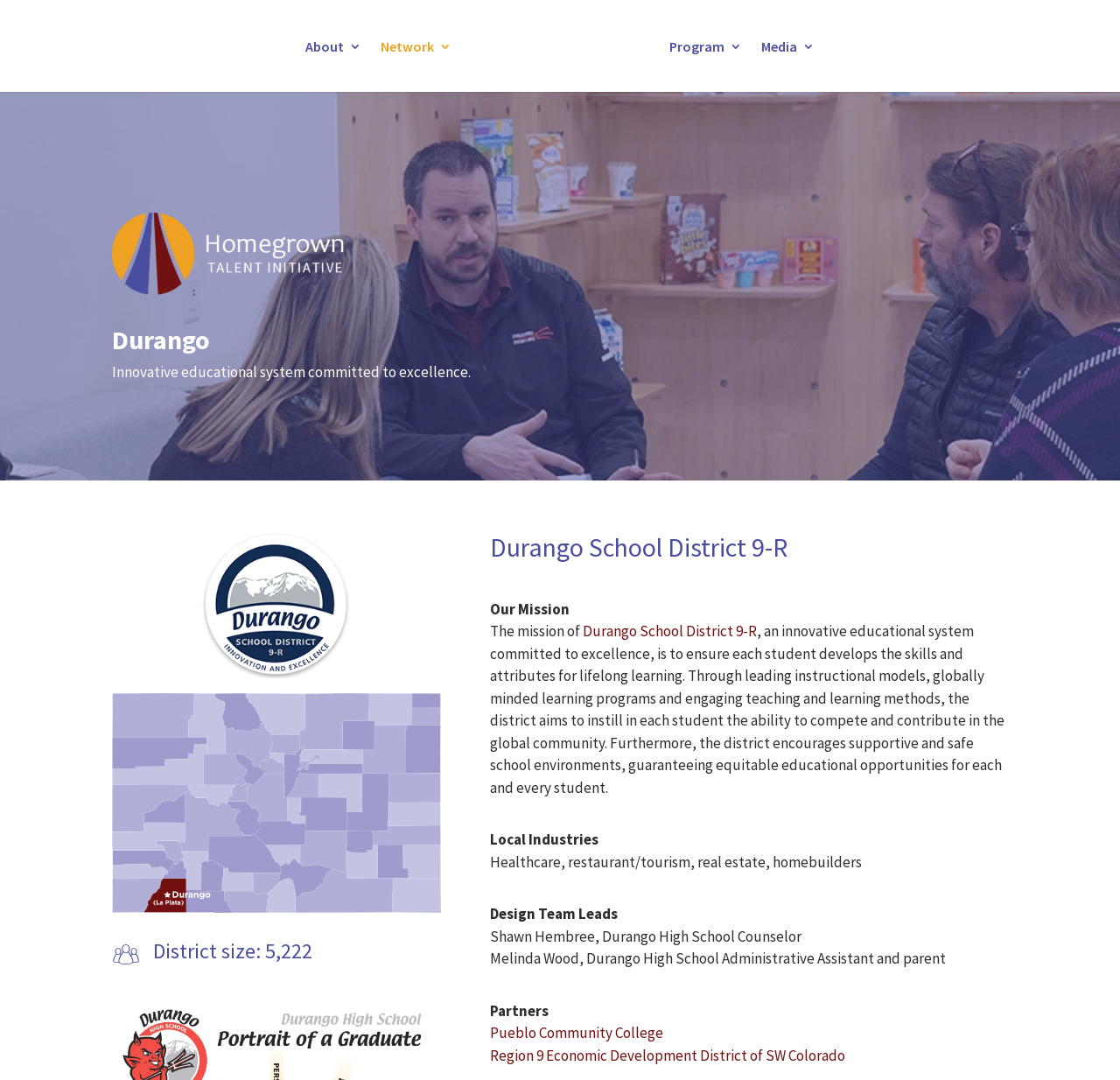Please determine the bounding box of the UI element that matches this description: About. The coordinates should be given as (top-left x, top-left y, bottom-right x, bottom-right y), with all values between 0 and 1.

[0.273, 0.037, 0.323, 0.085]